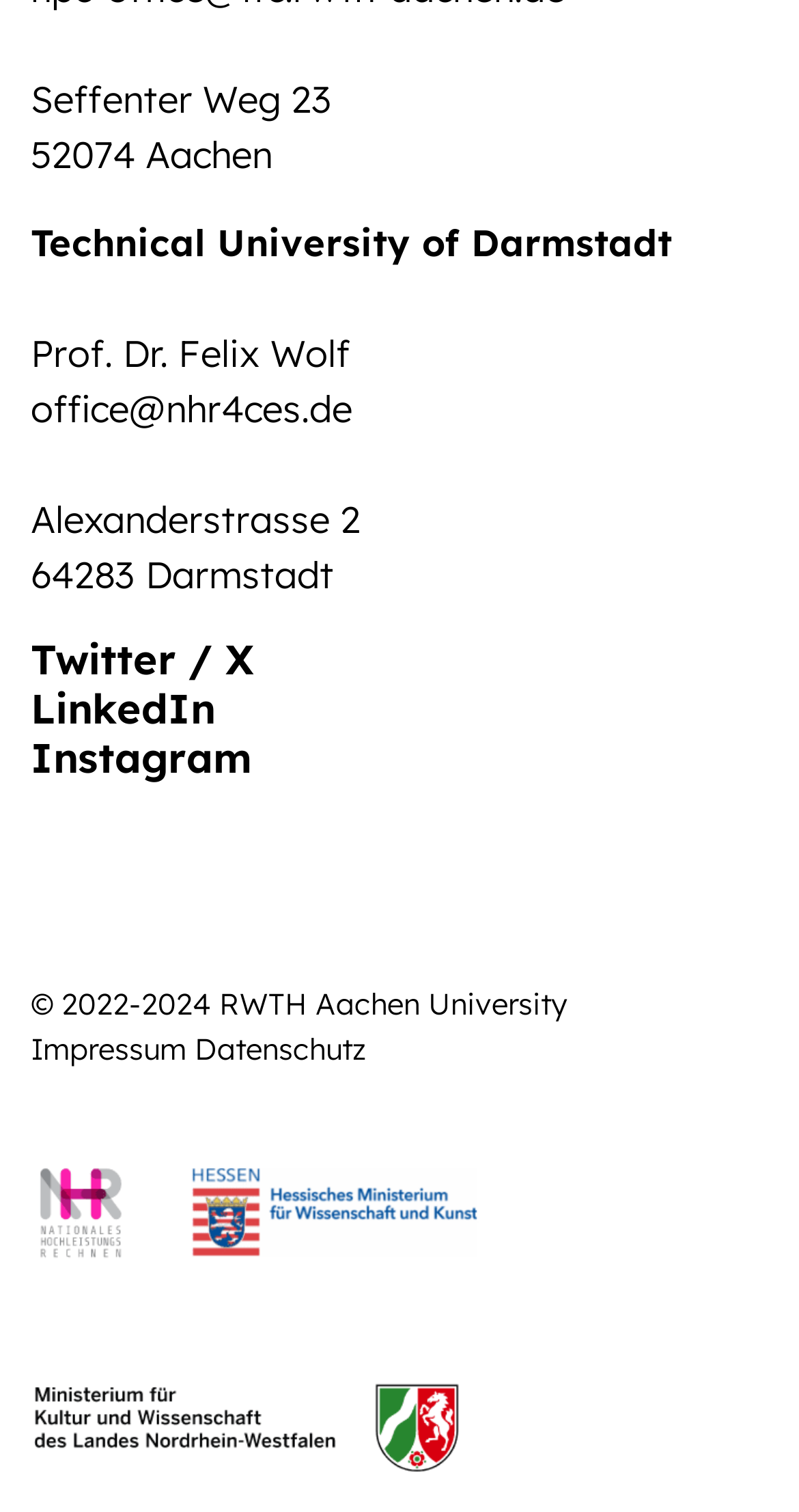Bounding box coordinates are to be given in the format (top-left x, top-left y, bottom-right x, bottom-right y). All values must be floating point numbers between 0 and 1. Provide the bounding box coordinate for the UI element described as: Twitter / X

[0.038, 0.42, 0.318, 0.453]